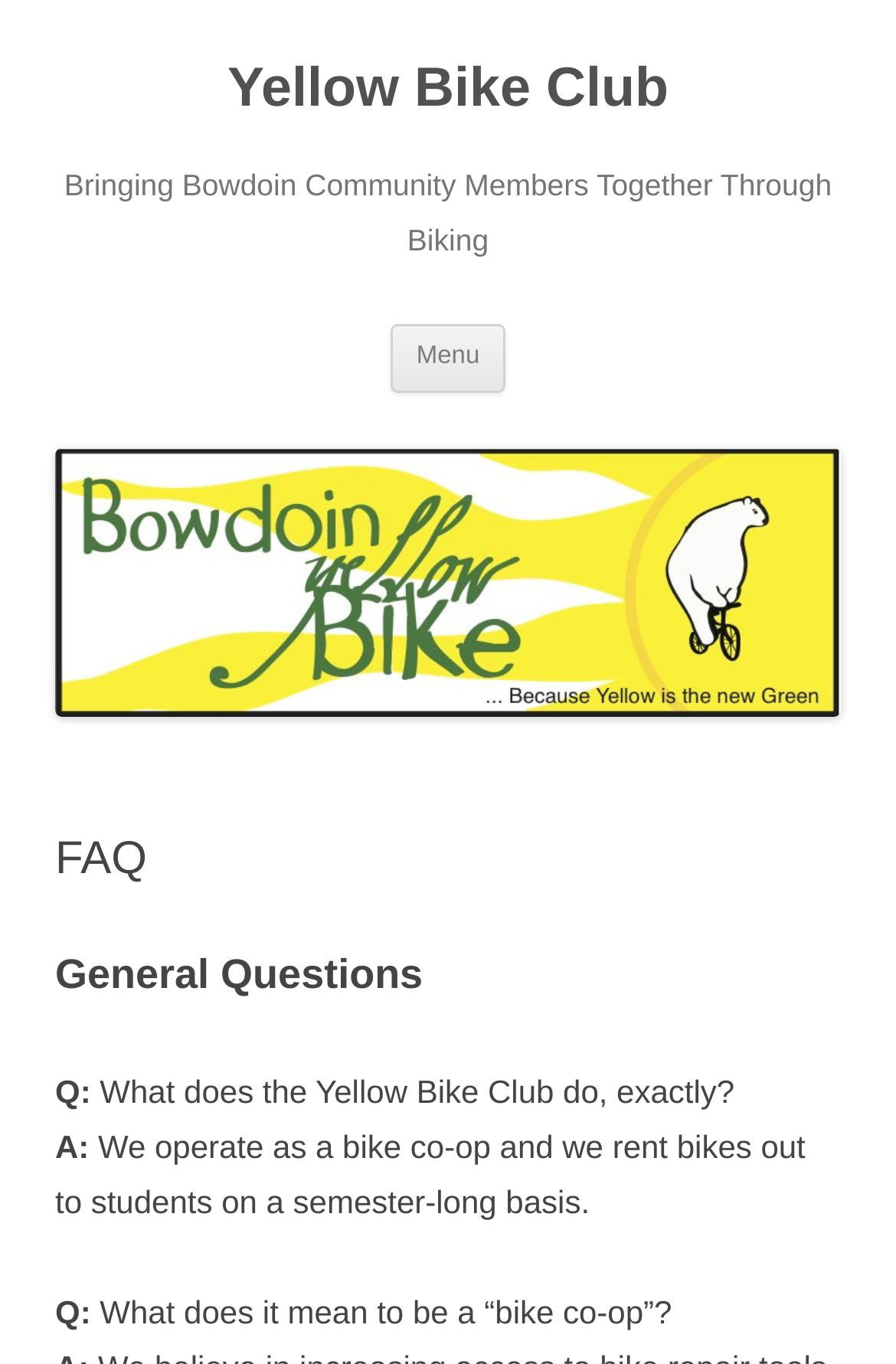Please provide a comprehensive answer to the question based on the screenshot: What does the Yellow Bike Club do?

According to the FAQ section, the Yellow Bike Club operates as a bike co-op and rents bikes out to students on a semester-long basis.